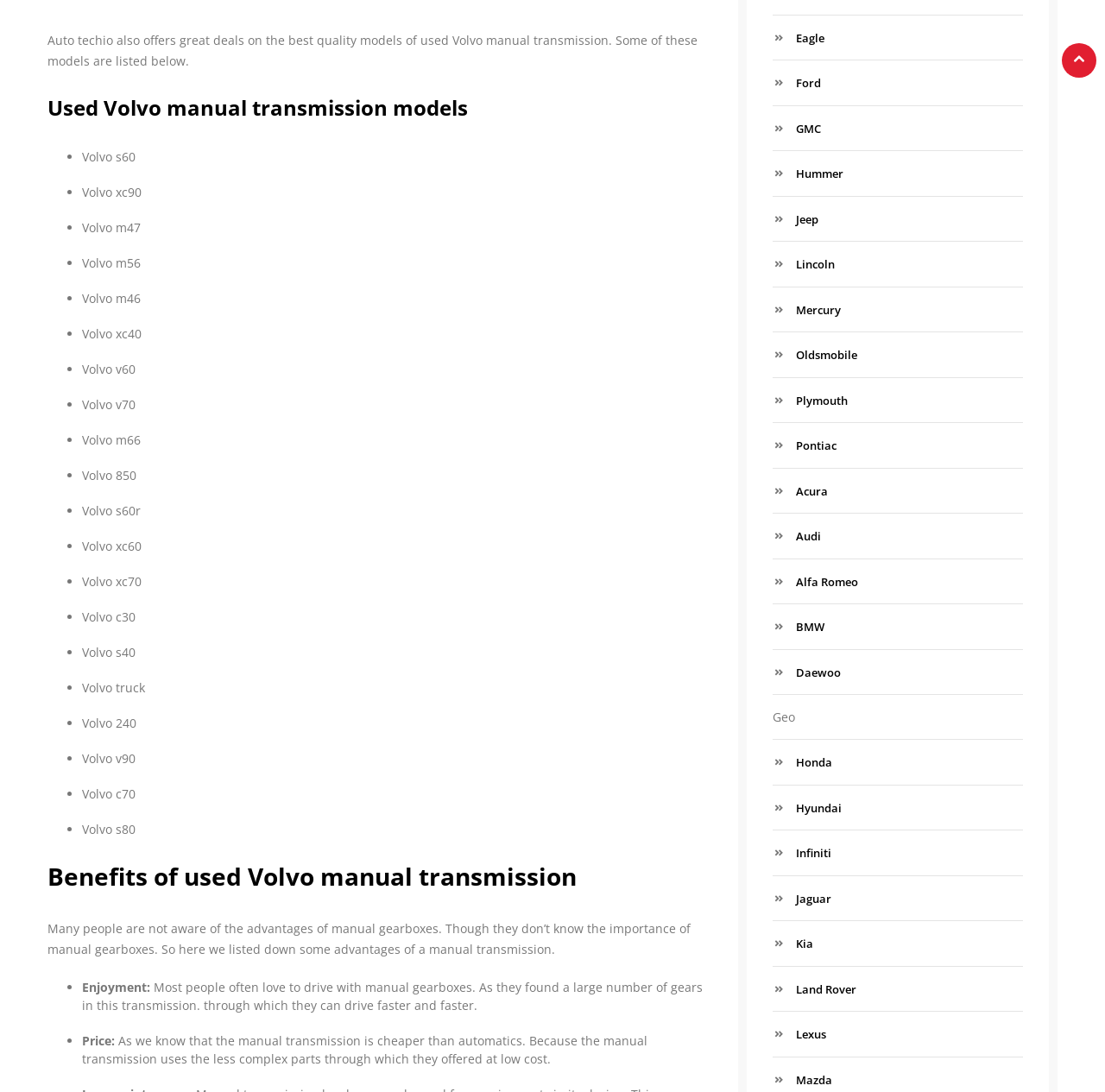Find the bounding box coordinates of the UI element according to this description: "parent_node: Skip to content".

[0.961, 0.04, 0.992, 0.071]